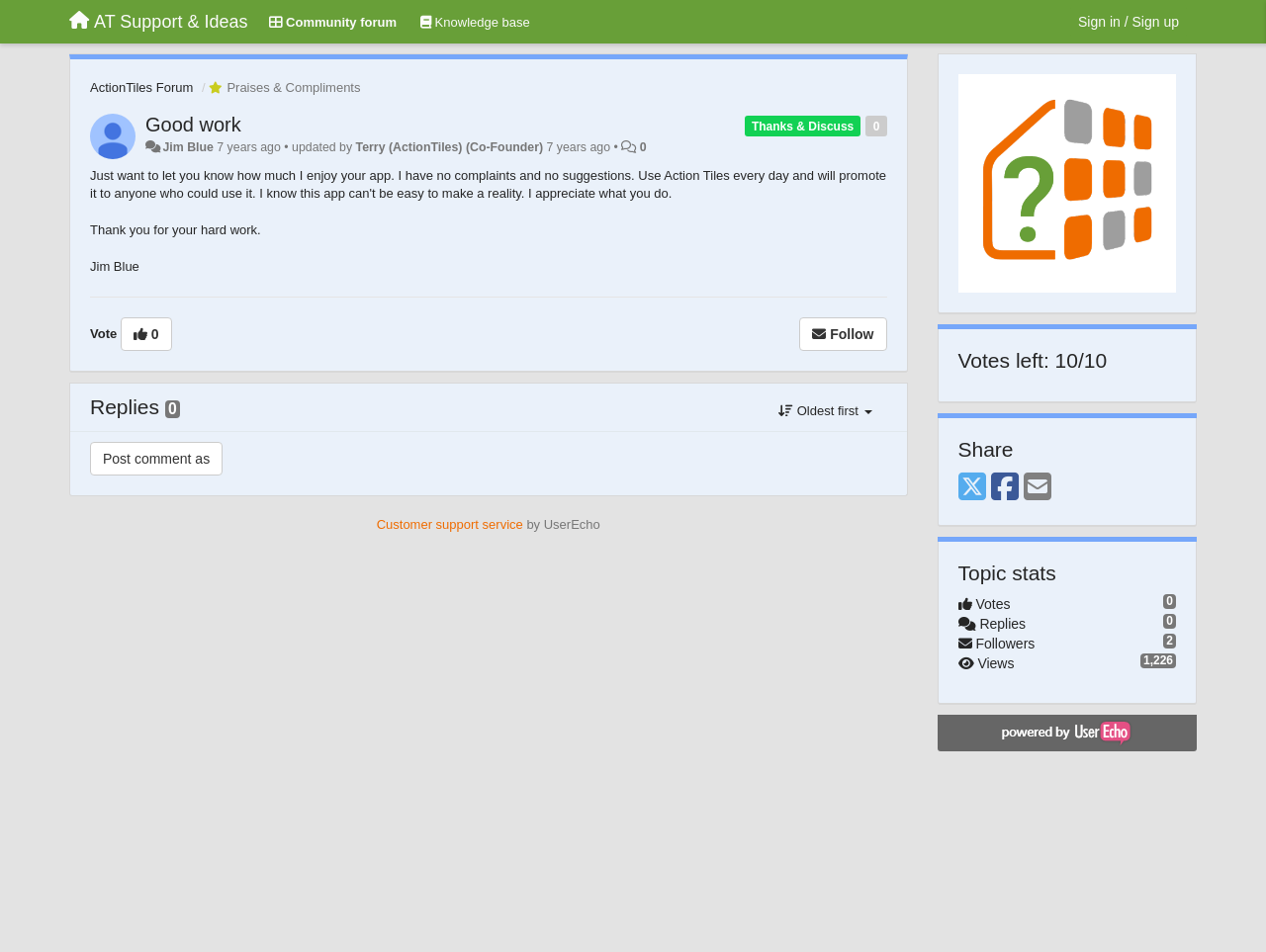Locate the bounding box coordinates of the element you need to click to accomplish the task described by this instruction: "Visit the community forum".

[0.207, 0.007, 0.319, 0.043]